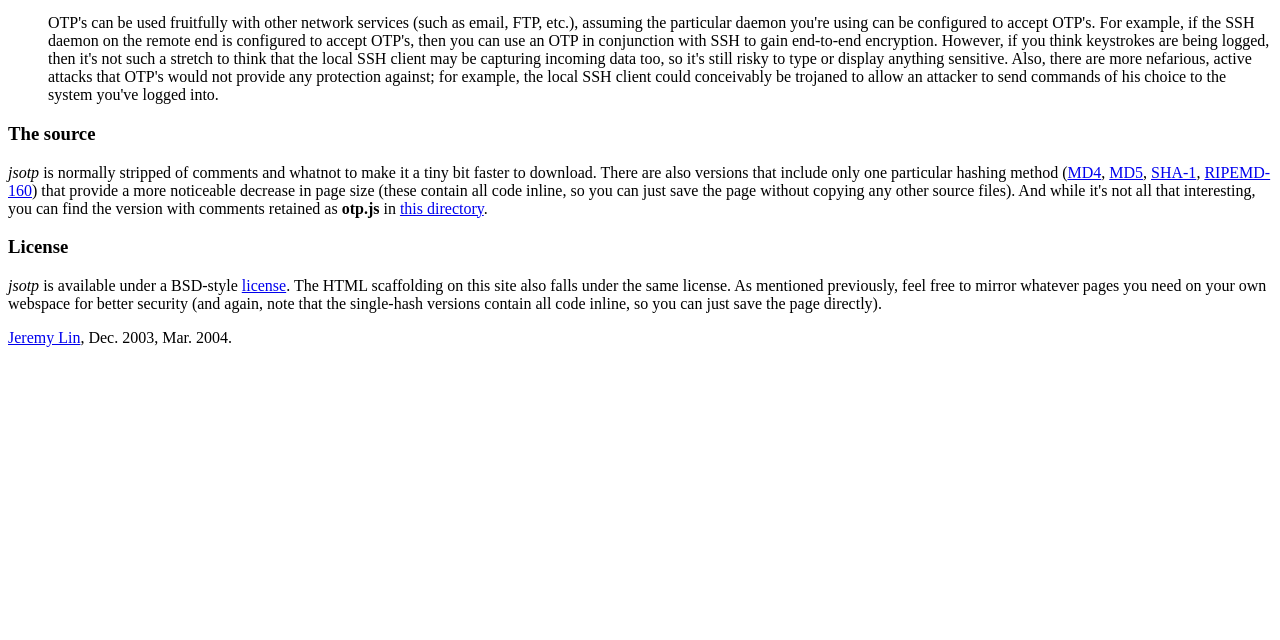For the given element description this directory, determine the bounding box coordinates of the UI element. The coordinates should follow the format (top-left x, top-left y, bottom-right x, bottom-right y) and be within the range of 0 to 1.

[0.312, 0.312, 0.378, 0.338]